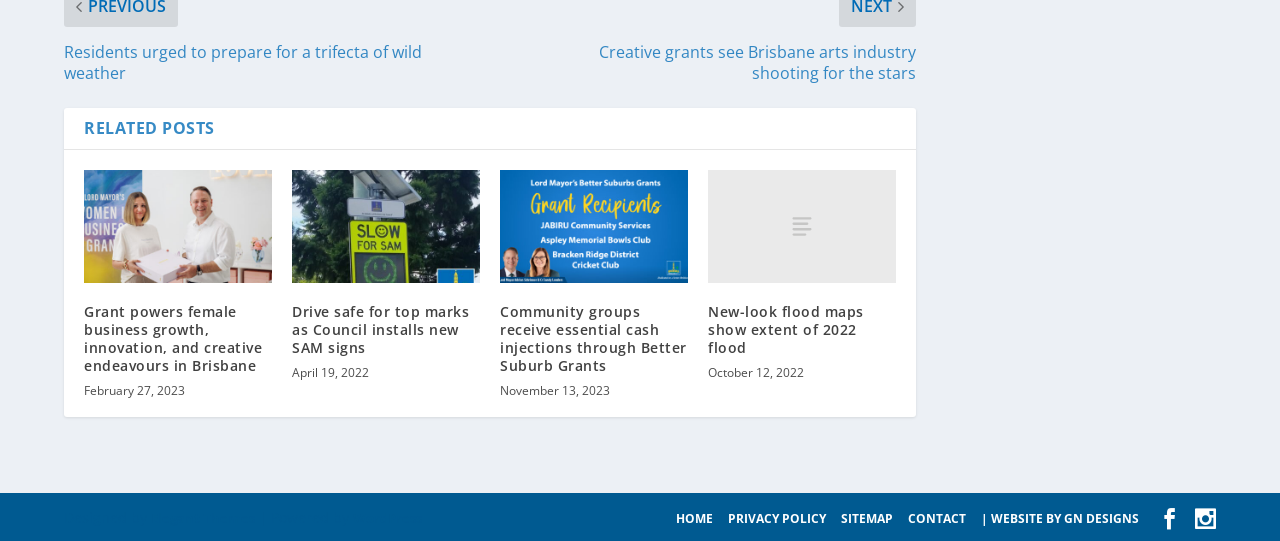By analyzing the image, answer the following question with a detailed response: What is the theme of the webpage?

The webpage has a list of posts with headings, images, and dates, indicating that it is a news or blog webpage.